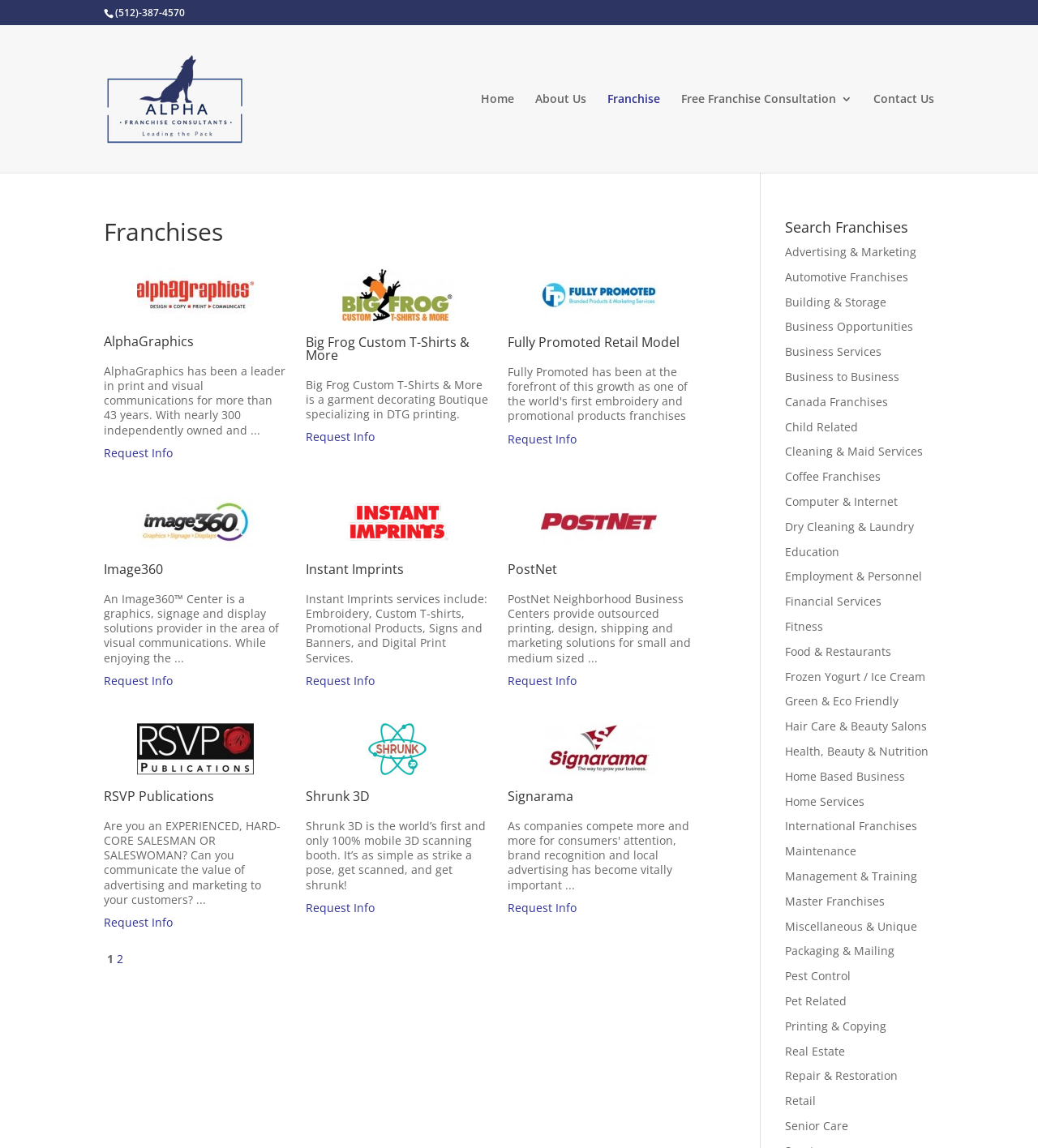Could you find the bounding box coordinates of the clickable area to complete this instruction: "Search for franchises"?

[0.1, 0.022, 0.9, 0.023]